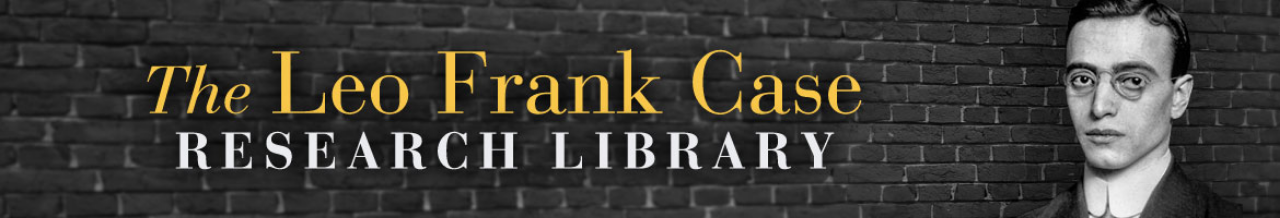Detail the scene shown in the image extensively.

The image prominently features the title of "The Leo Frank Case Research Library," set against a textured black brick background. The title is artistically rendered, with "Leo Frank Case" highlighted in bold gold lettering, signifying the importance of this historical subject. Below it, "RESEARCH LIBRARY" appears in clean, white letters, establishing the image’s scholarly purpose. To the right, a photograph of Leo Frank himself is included, conveying a serious demeanor as he gazes directly at the viewer. This visual introduction sets the stage for an exploration of the complex historical context surrounding the infamous Leo Frank case, which involves themes of legal controversy, anti-Semitism, and societal injustice tied to the tragic murder of Mary Phagan in 1913.